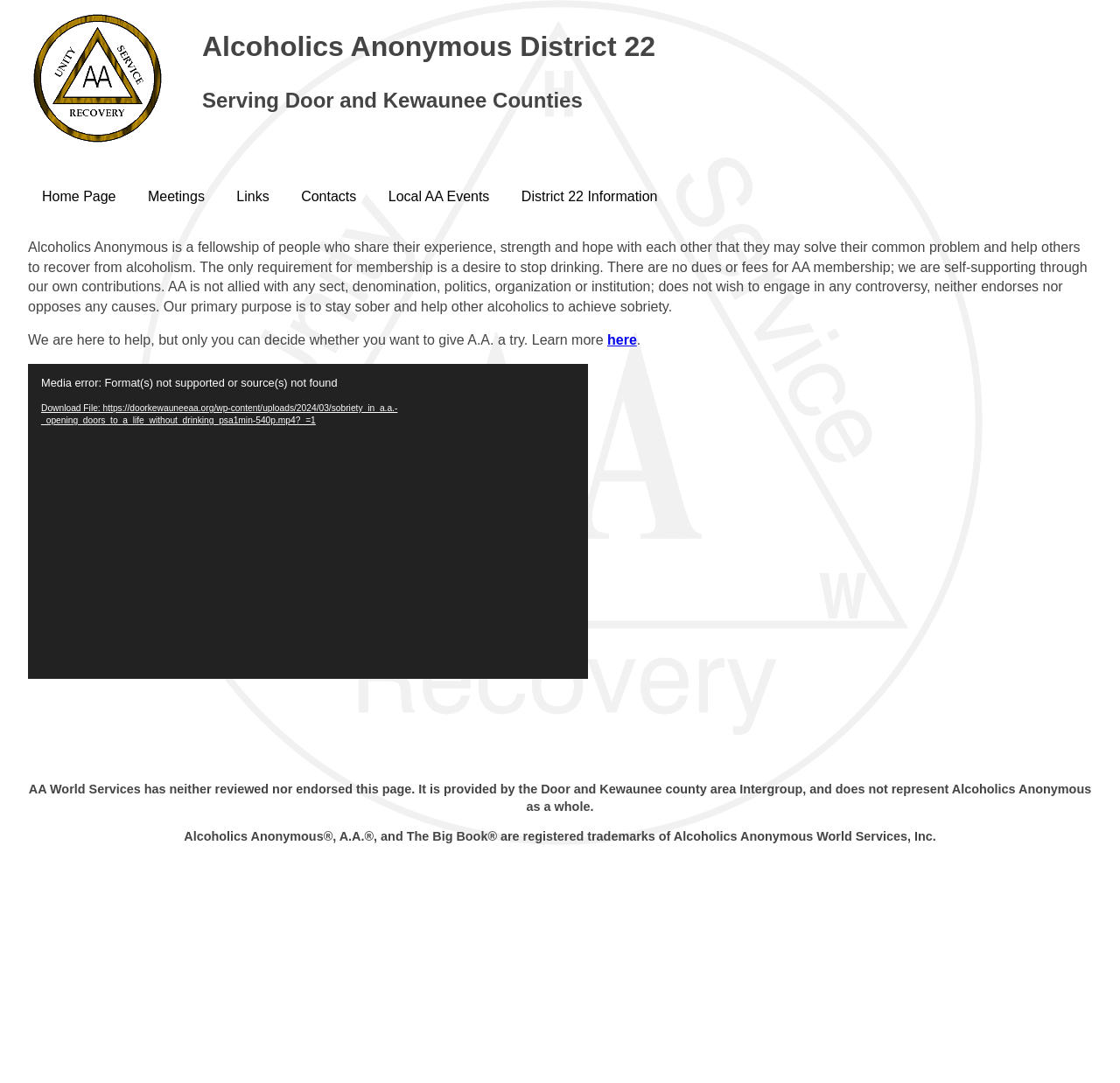Provide your answer in a single word or phrase: 
What is the name of the organization?

Alcoholics Anonymous